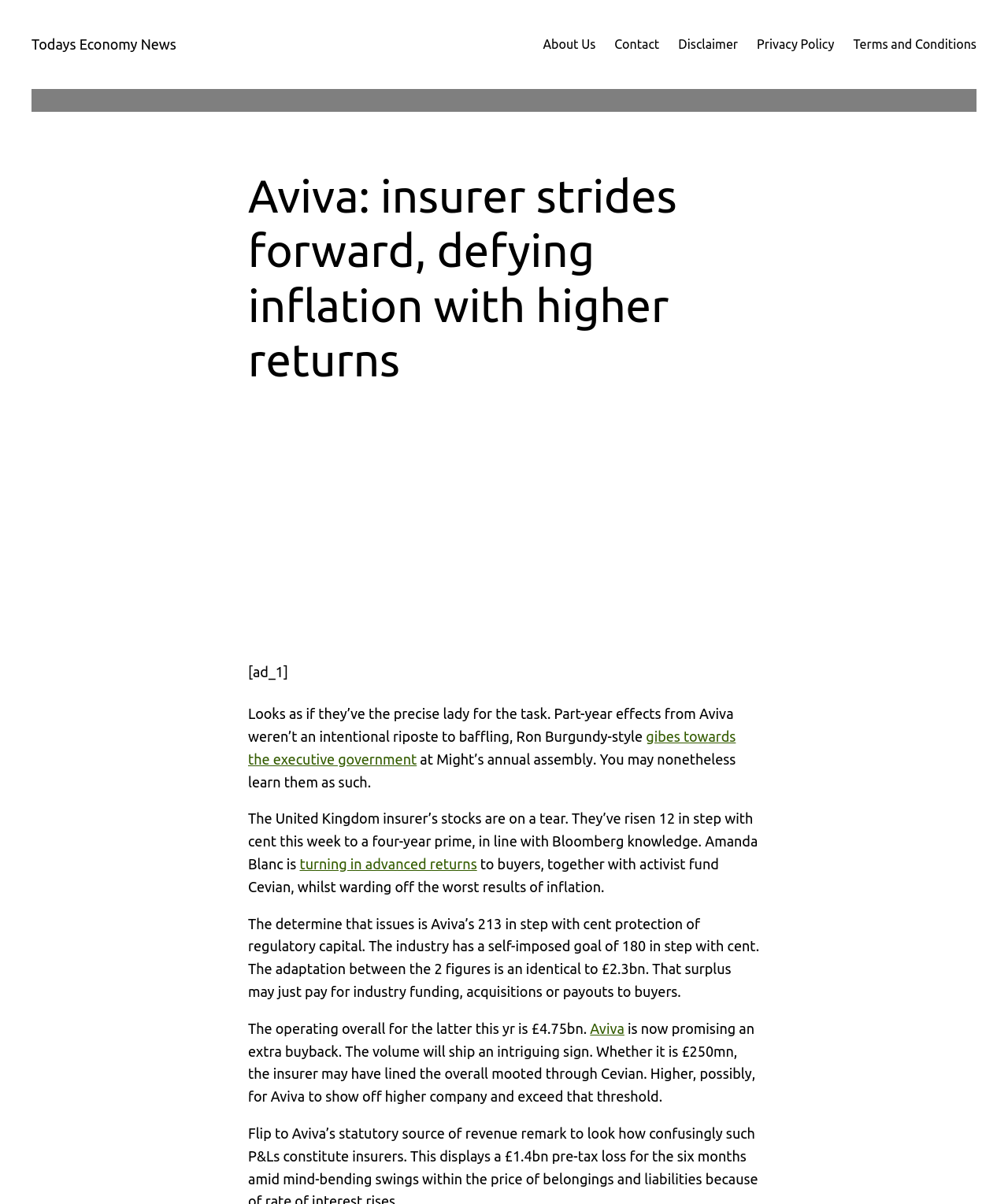Identify the bounding box coordinates for the UI element mentioned here: "Terms and Conditions". Provide the coordinates as four float values between 0 and 1, i.e., [left, top, right, bottom].

[0.846, 0.028, 0.969, 0.045]